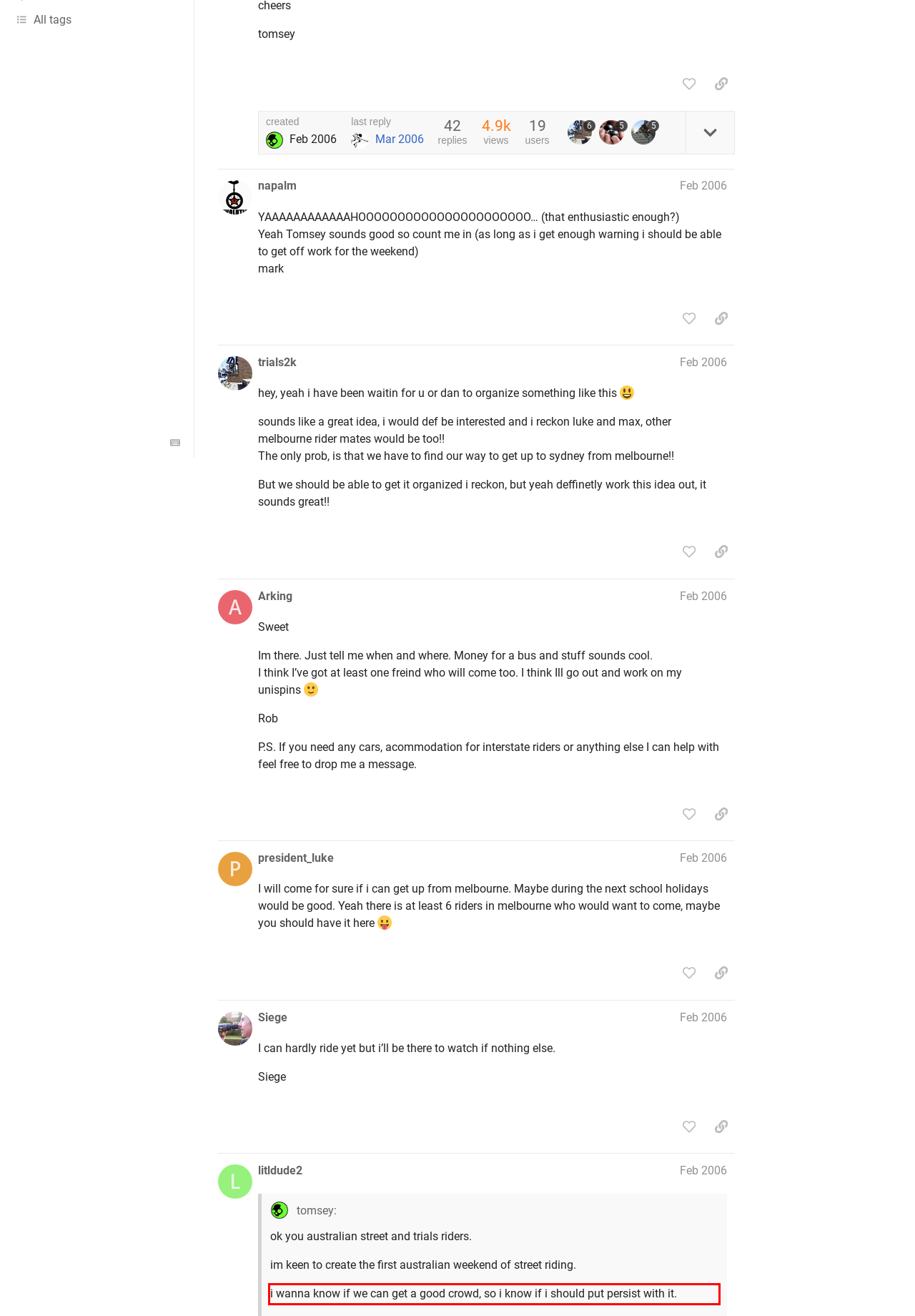Please identify and extract the text content from the UI element encased in a red bounding box on the provided webpage screenshot.

i wanna know if we can get a good crowd, so i know if i should put persist with it.